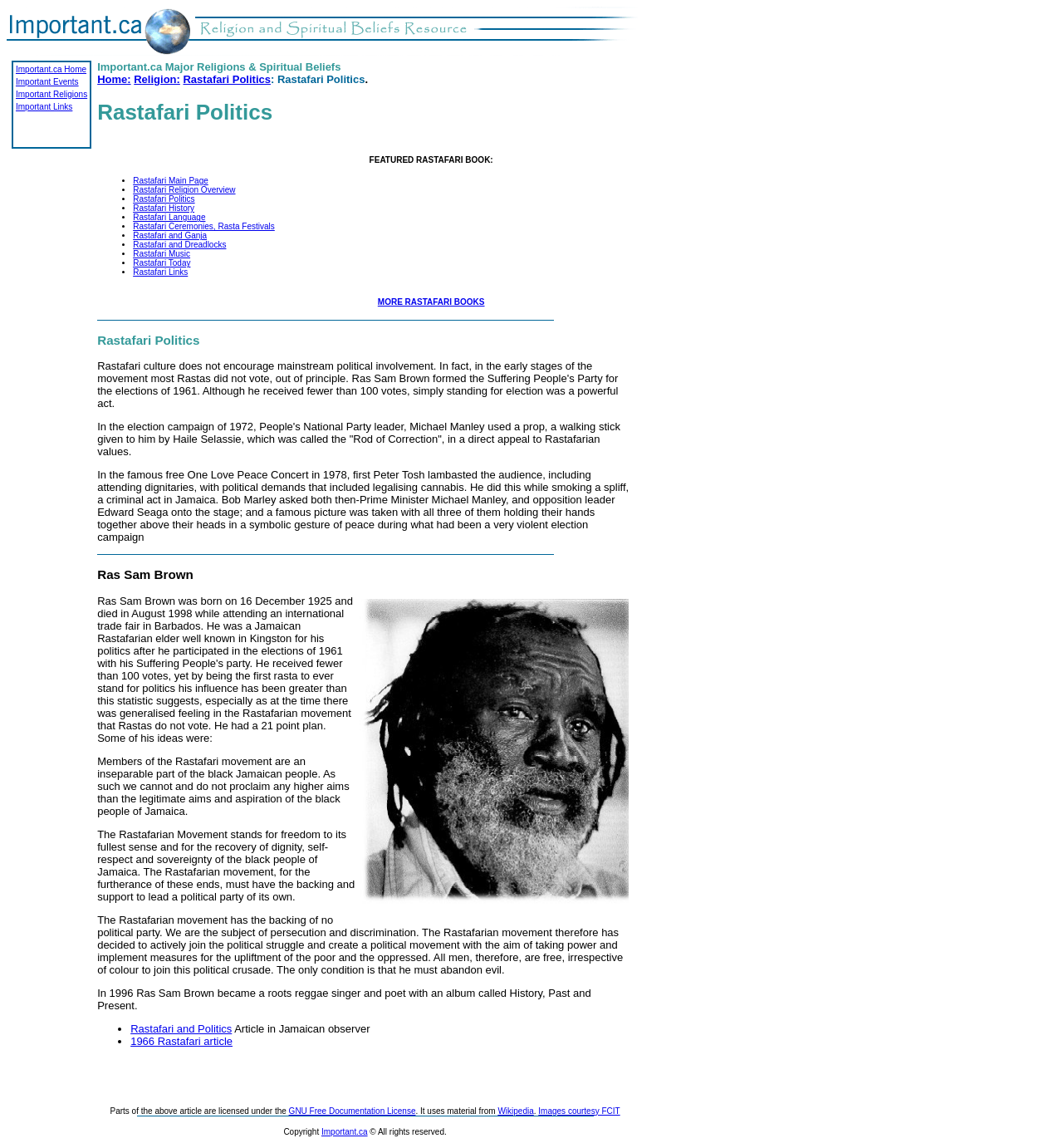Pinpoint the bounding box coordinates of the area that must be clicked to complete this instruction: "Click on the 'Home:' link".

[0.092, 0.064, 0.123, 0.075]